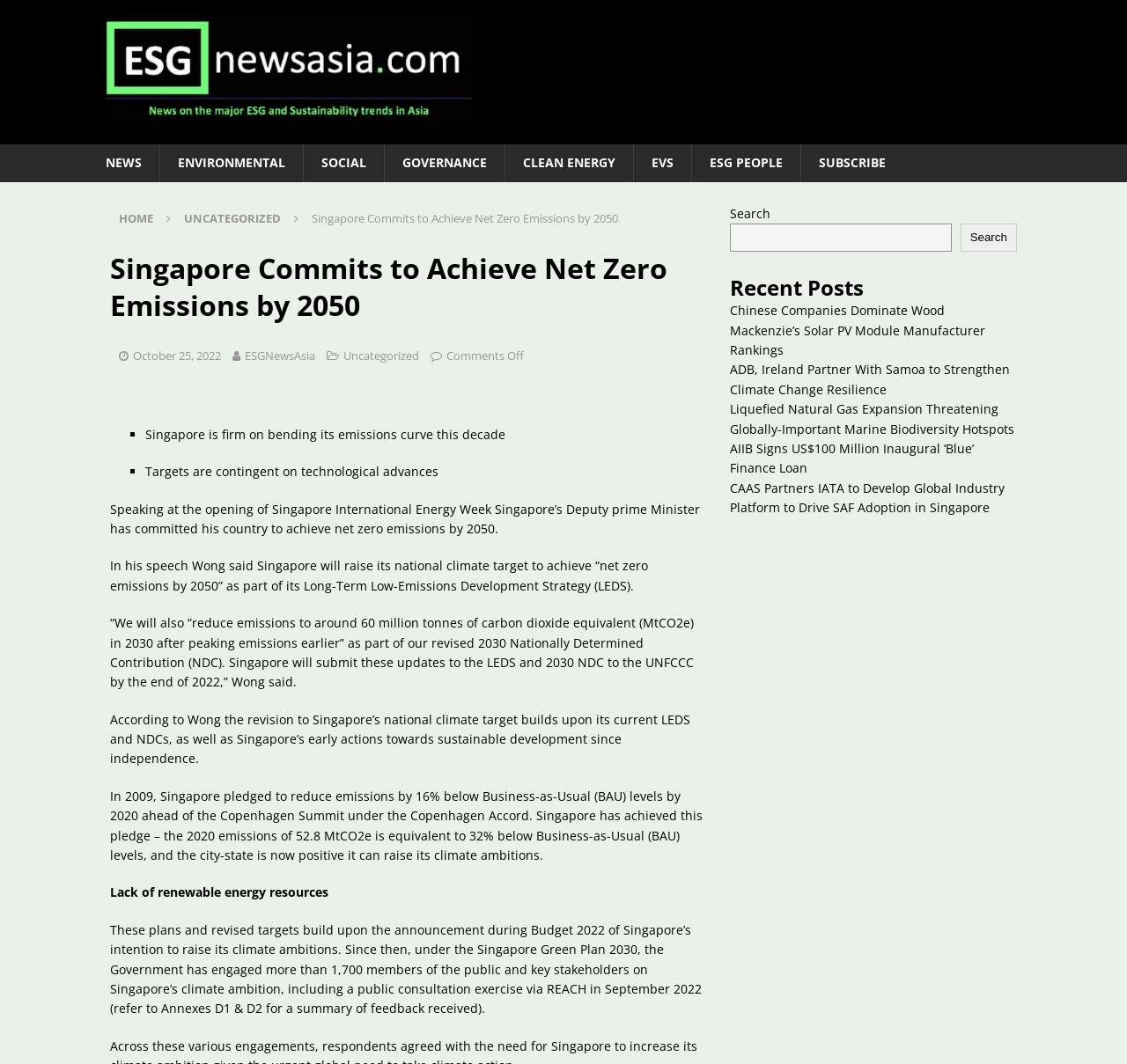Please locate the bounding box coordinates for the element that should be clicked to achieve the following instruction: "Read the recent post about Chinese Companies Dominate Wood Mackenzie’s Solar PV Module Manufacturer Rankings". Ensure the coordinates are given as four float numbers between 0 and 1, i.e., [left, top, right, bottom].

[0.647, 0.284, 0.874, 0.337]